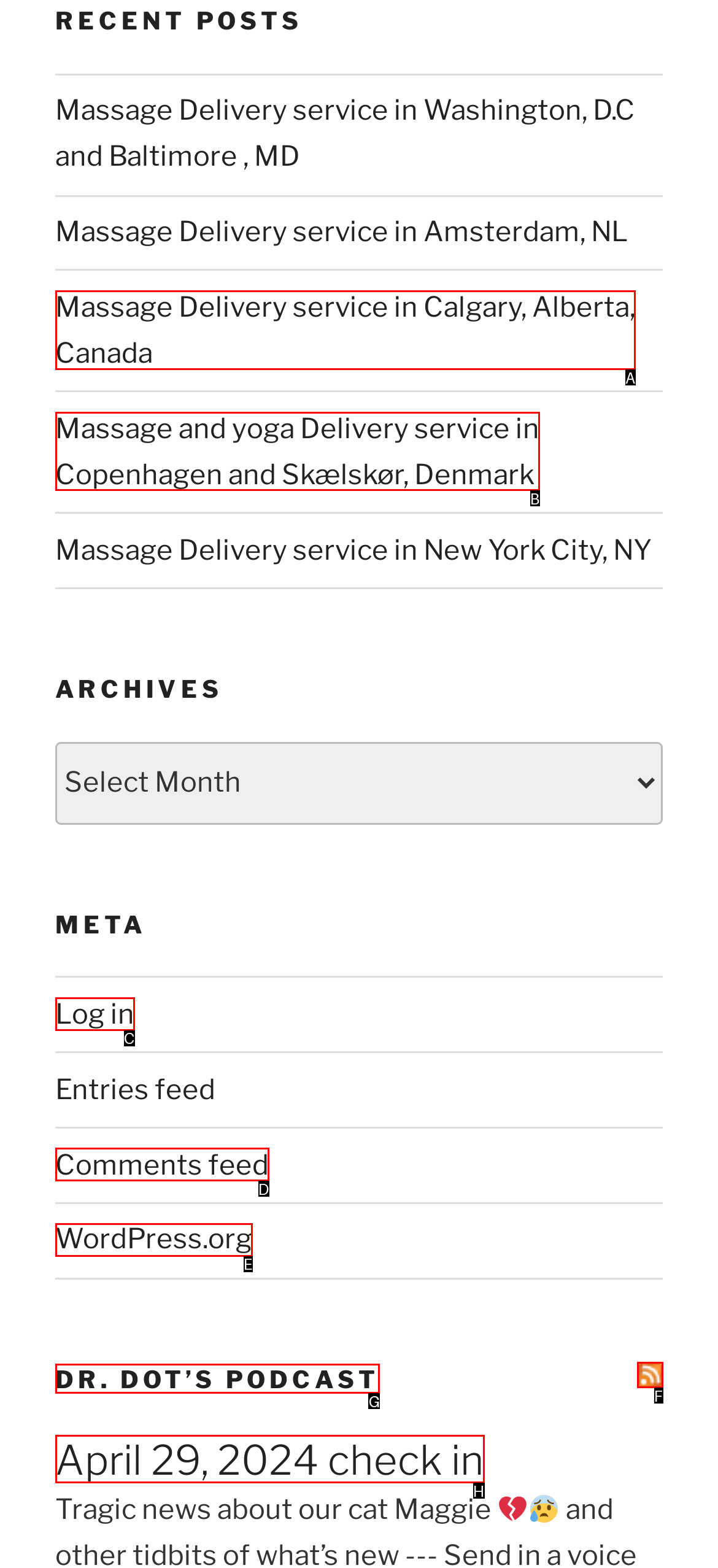From the provided choices, determine which option matches the description: alt="different kinds of disc jockeys". Respond with the letter of the correct choice directly.

None